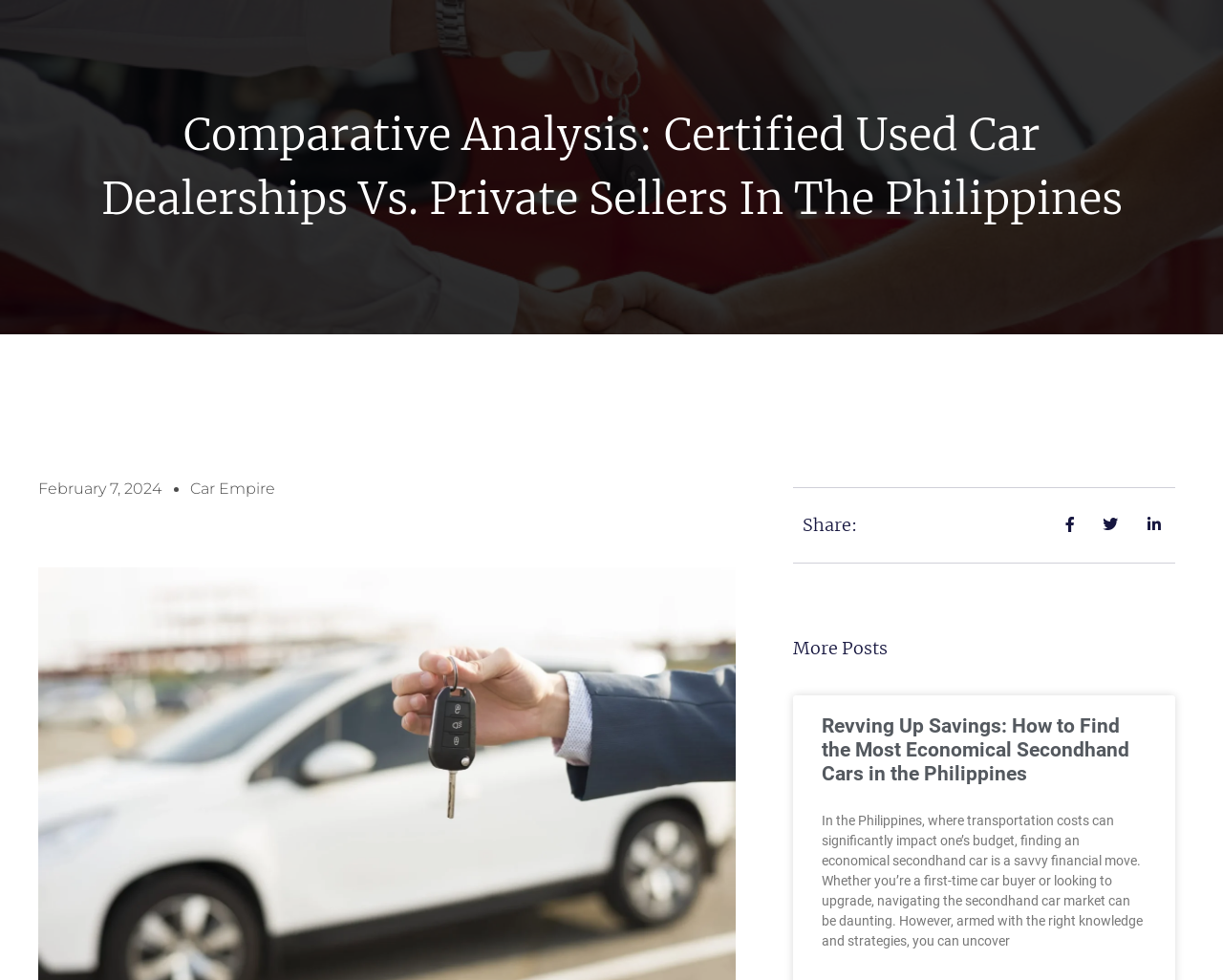Give a detailed explanation of the elements present on the webpage.

The webpage is about comparative analysis of certified used car dealerships and private sellers in the Philippines. At the top, there is a main heading that displays the title of the article. Below the title, there are two links, one showing the date "February 7, 2024" and the other showing the website's name "Car Empire". 

On the right side of the page, there is a section with a heading "Share:". Below the main title, there is a section with a heading "More Posts". This section contains a list of related articles. The first article is titled "Revving Up Savings: How to Find the Most Economical Secondhand Cars in the Philippines", which is a link to another webpage. Below the link, there is a paragraph summarizing the article, discussing the importance of finding an economical secondhand car in the Philippines and how it can be a daunting task without the right knowledge and strategies.